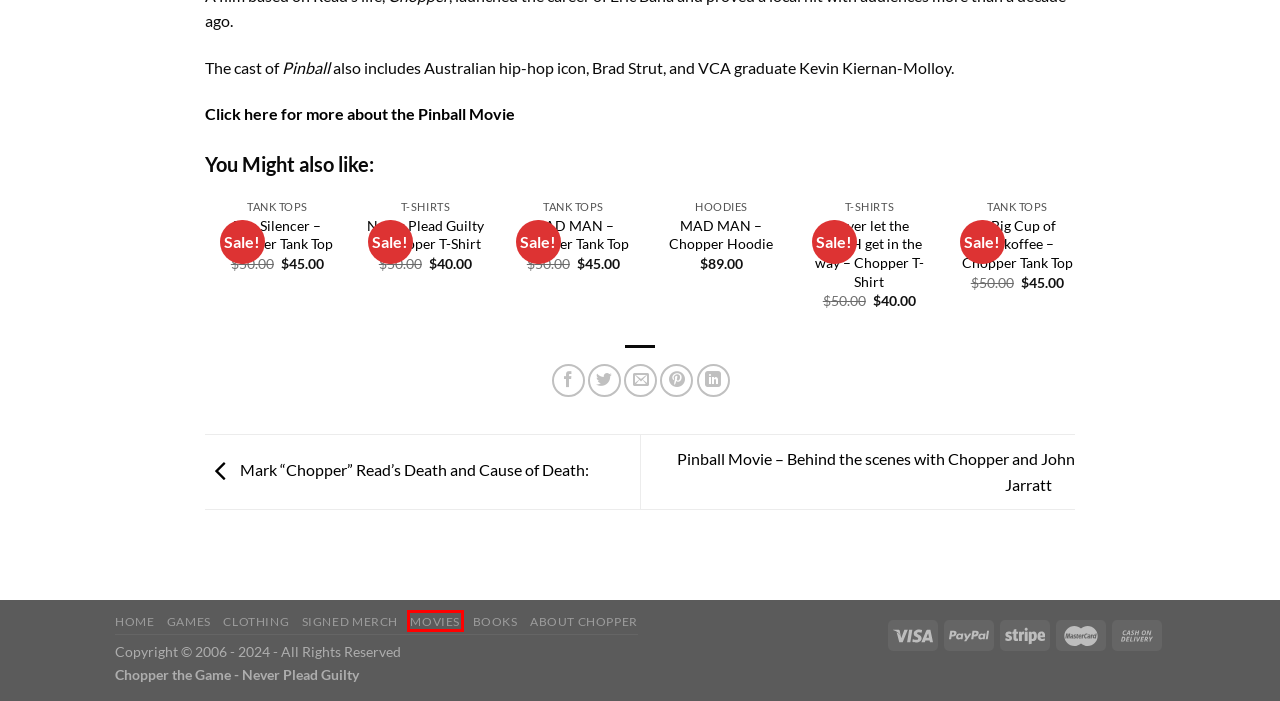Given a screenshot of a webpage with a red bounding box around an element, choose the most appropriate webpage description for the new page displayed after clicking the element within the bounding box. Here are the candidates:
A. Board Games | Chopper Read The Board Game
B. Never Plead Guilty - Chopper T-Shirt | Chopper Read The Board Game
C. MAD MAN - Chopper Hoodie | Chopper Read The Board Game
D. Mark “Chopper” Read’s Death and Cause of Death: | Chopper Read The Board Game
E. Pinball Movie - Behind the scenes with Chopper and John Jarratt | Chopper Read The Board Game
F. Off you fucking pop - Chopper Tank Top | Chopper Read The Board Game
G. Movies | Chopper Read The Board Game
H. Never let the TRUTH get in the way - Chopper T-Shirt | Chopper Read The Board Game

G